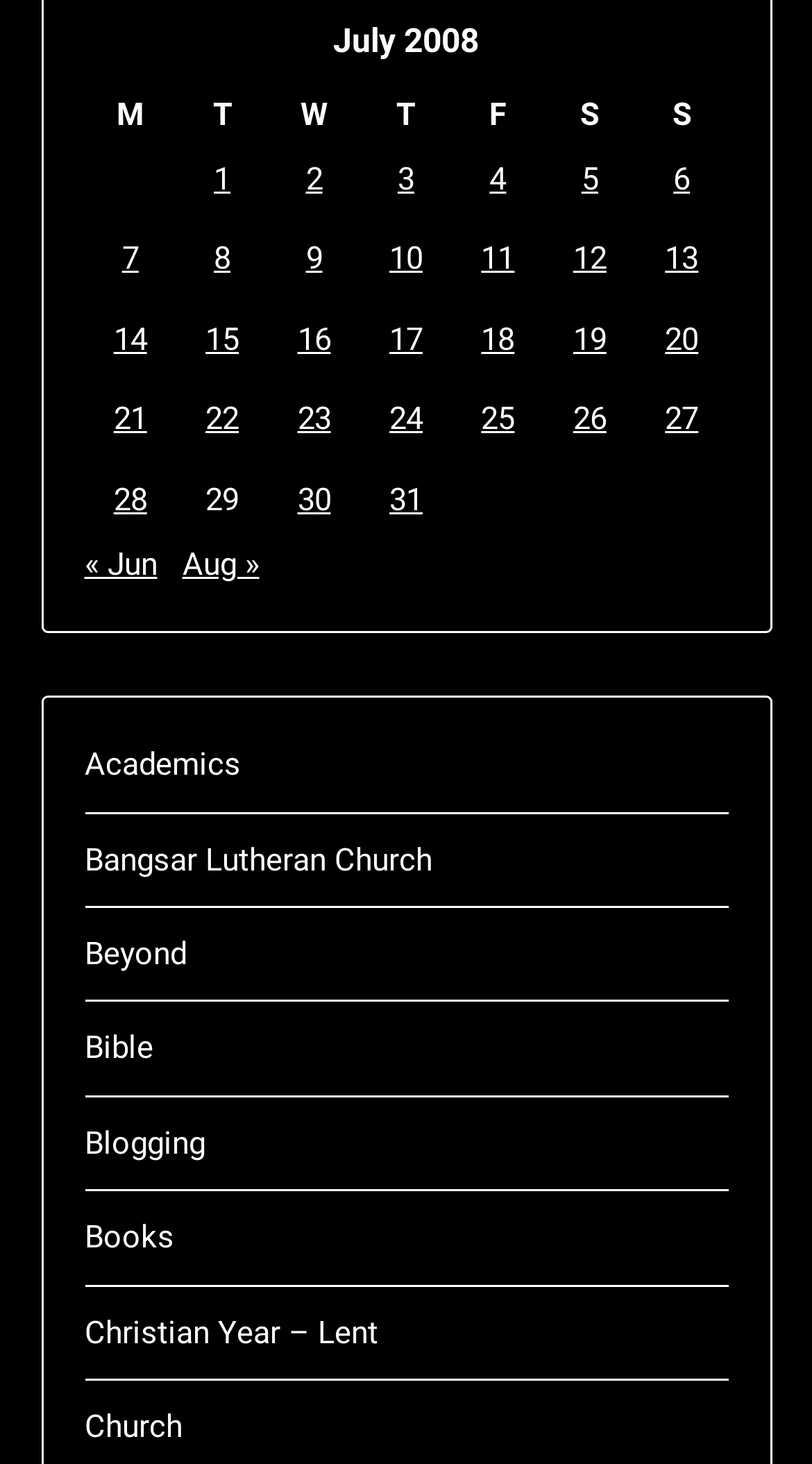Could you determine the bounding box coordinates of the clickable element to complete the instruction: "View posts published on July 28, 2008"? Provide the coordinates as four float numbers between 0 and 1, i.e., [left, top, right, bottom].

[0.14, 0.328, 0.181, 0.354]